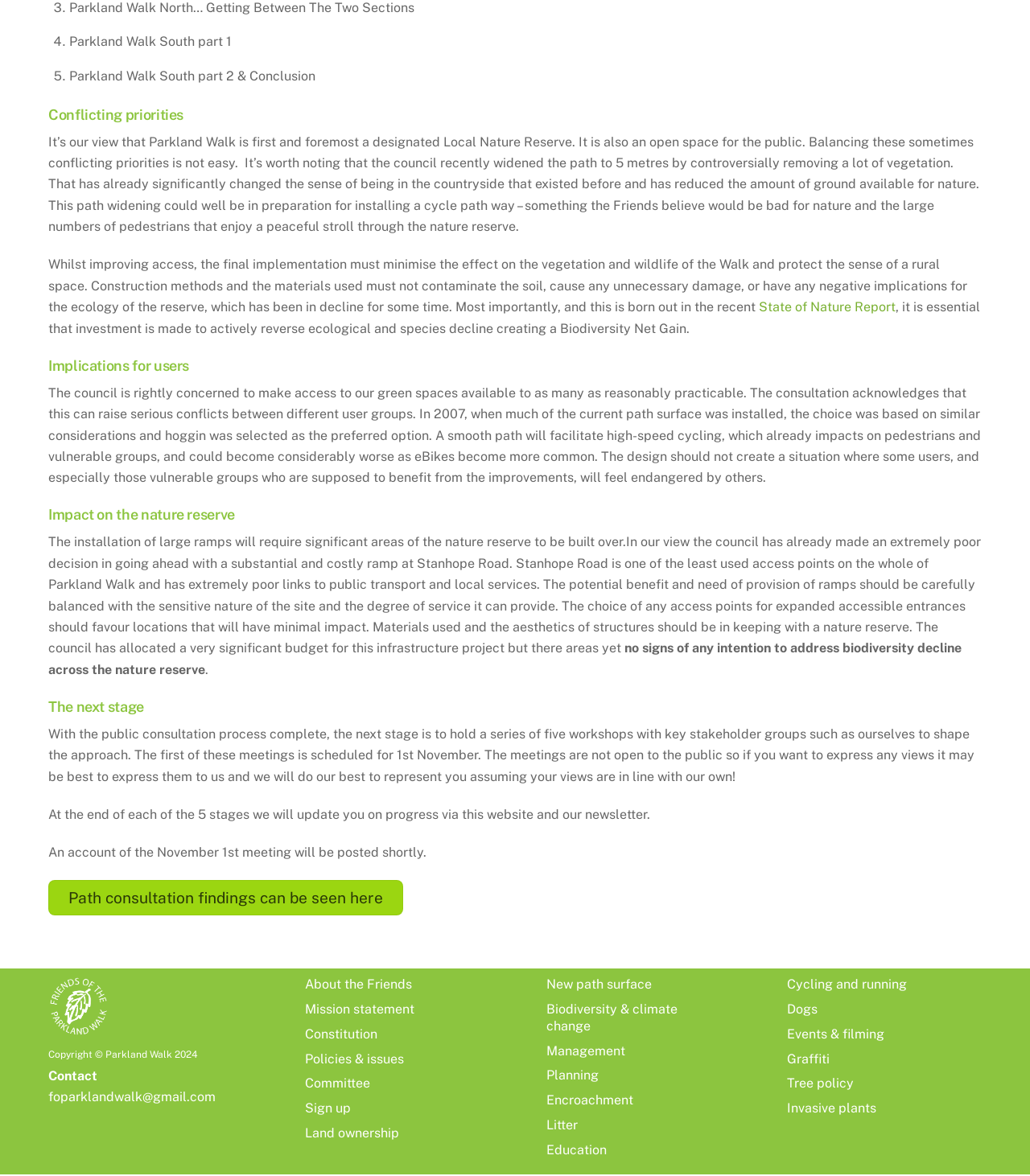Determine the bounding box coordinates of the UI element that matches the following description: "Biodiversity & climate change". The coordinates should be four float numbers between 0 and 1 in the format [left, top, right, bottom].

[0.514, 0.845, 0.718, 0.88]